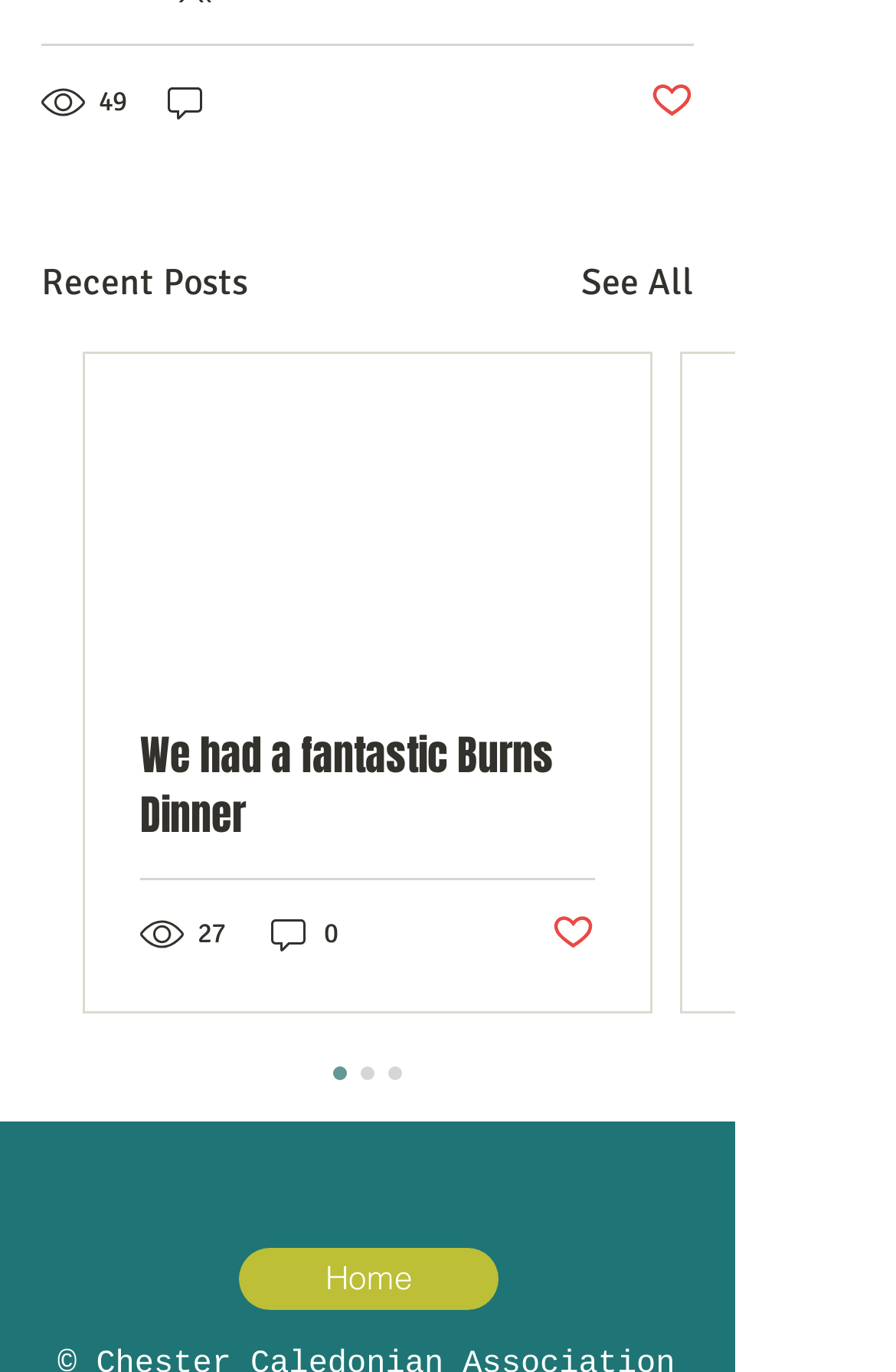Determine the bounding box coordinates for the area that needs to be clicked to fulfill this task: "Like a post". The coordinates must be given as four float numbers between 0 and 1, i.e., [left, top, right, bottom].

[0.726, 0.056, 0.774, 0.093]